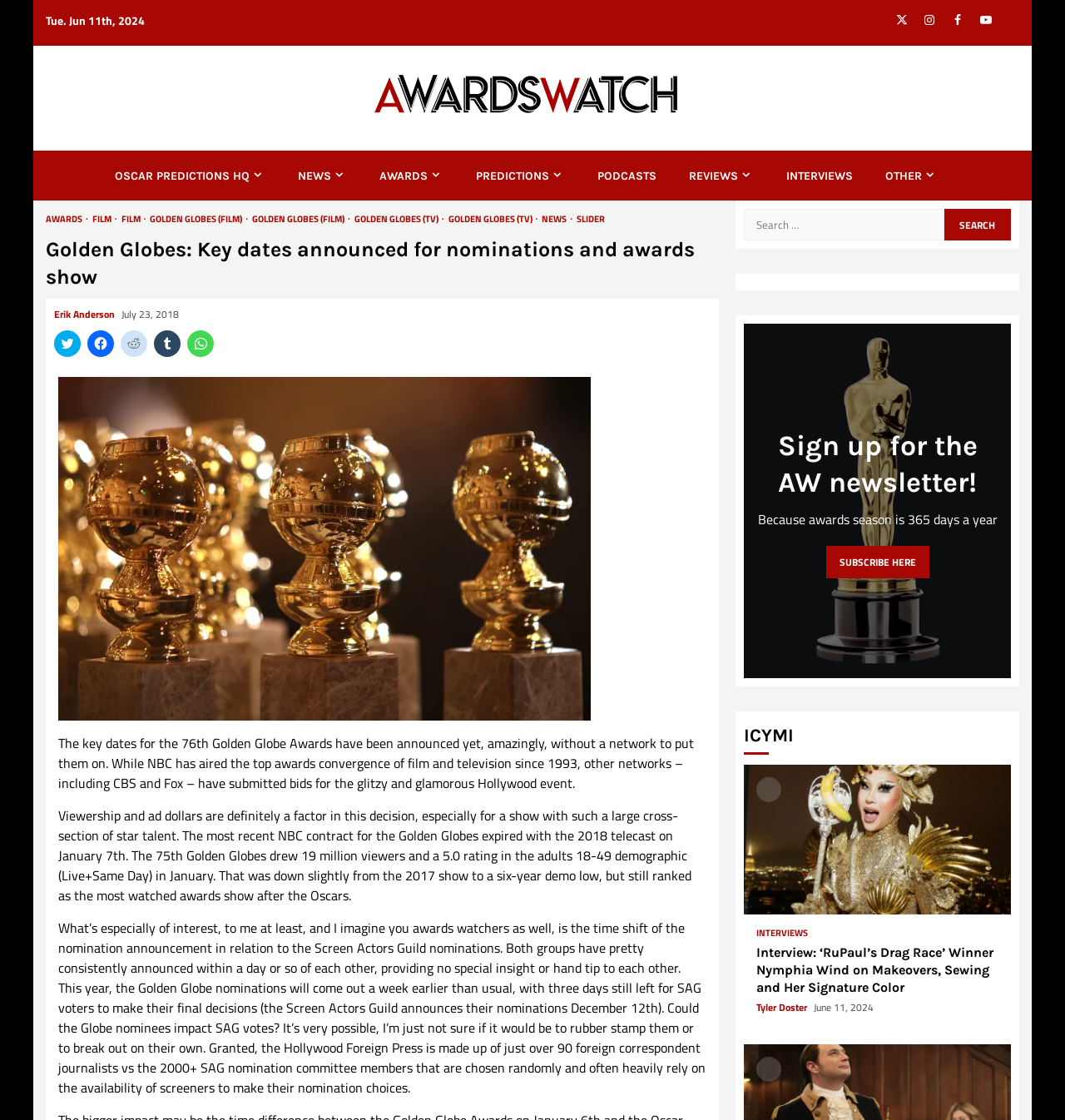Please find the bounding box for the UI element described by: "alt="AwardsWatch"".

[0.344, 0.074, 0.656, 0.091]